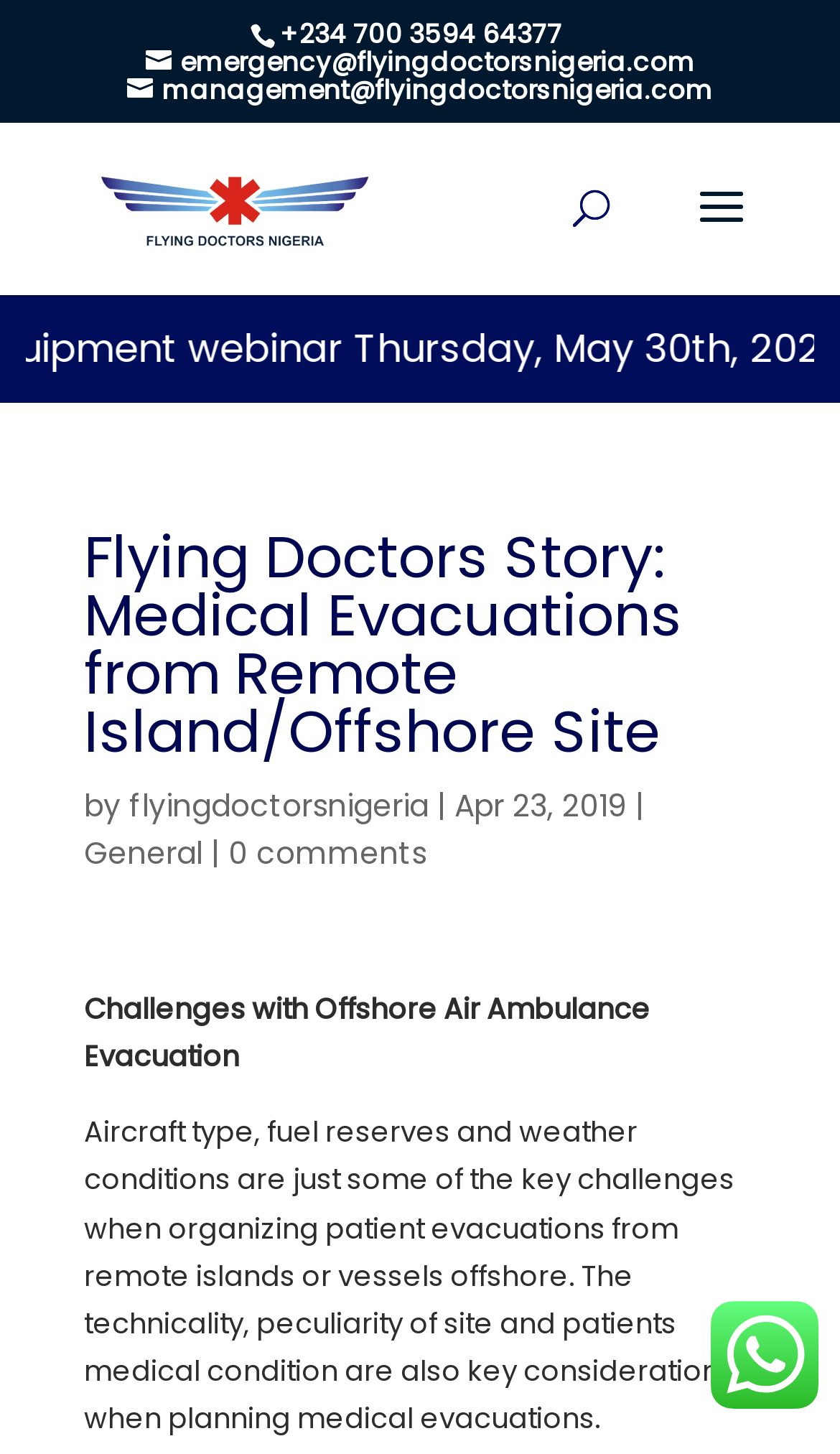Locate the UI element described by name="s" placeholder="Search …" title="Search for:" and provide its bounding box coordinates. Use the format (top-left x, top-left y, bottom-right x, bottom-right y) with all values as floating point numbers between 0 and 1.

[0.463, 0.084, 0.823, 0.087]